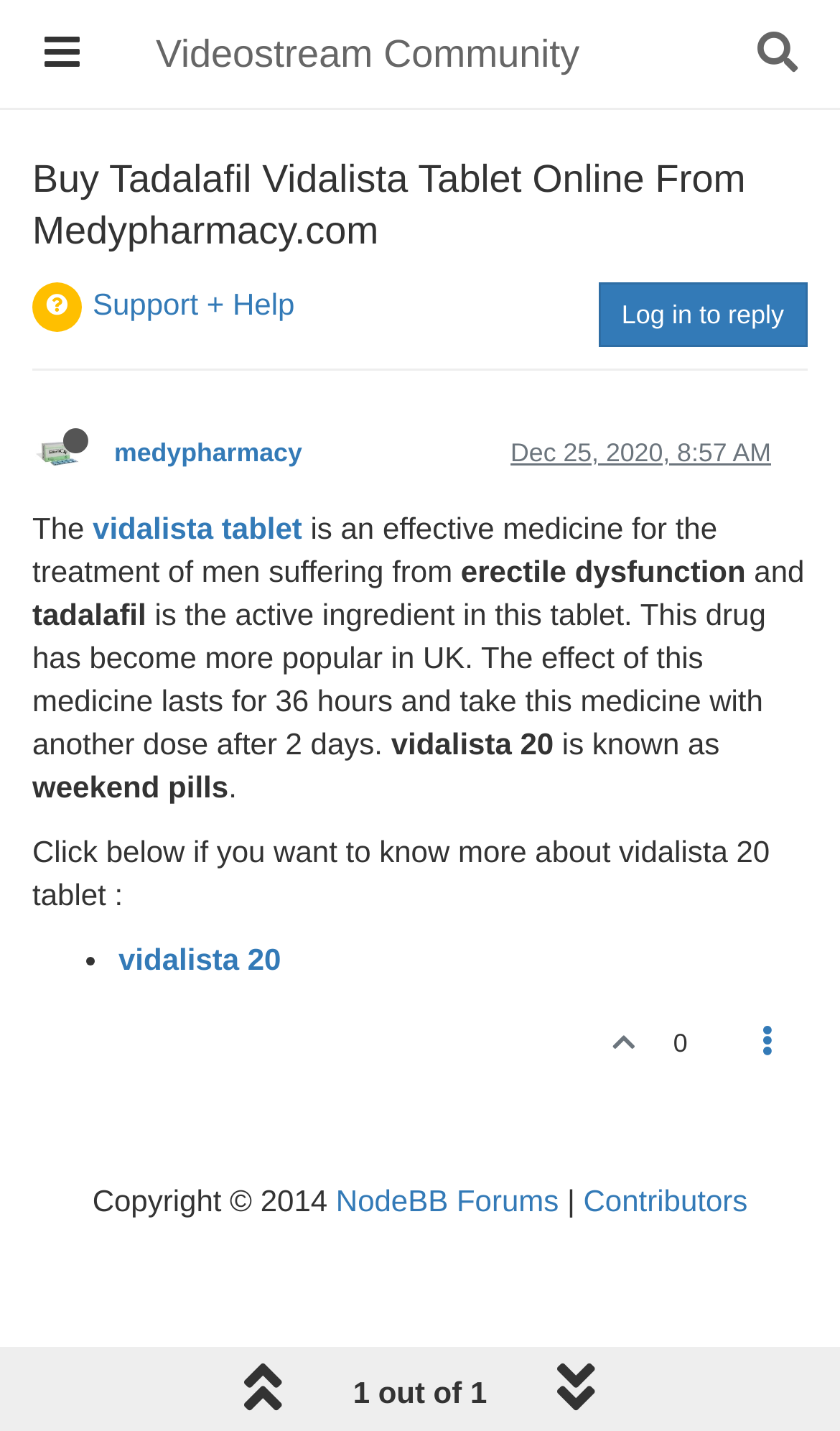Please locate the clickable area by providing the bounding box coordinates to follow this instruction: "Learn more about vidalista 20".

[0.141, 0.658, 0.335, 0.682]